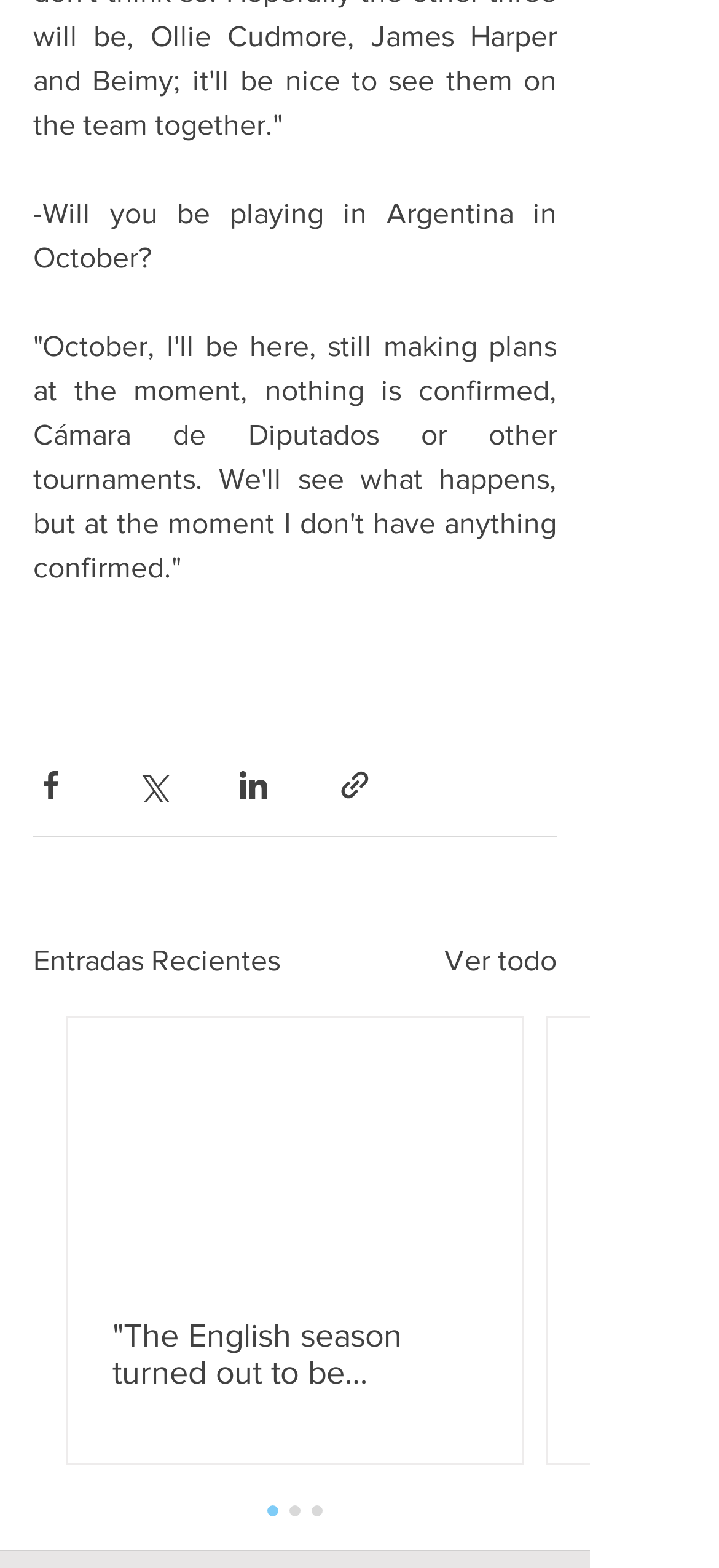Highlight the bounding box coordinates of the element that should be clicked to carry out the following instruction: "Share via LinkedIn". The coordinates must be given as four float numbers ranging from 0 to 1, i.e., [left, top, right, bottom].

[0.328, 0.489, 0.377, 0.512]